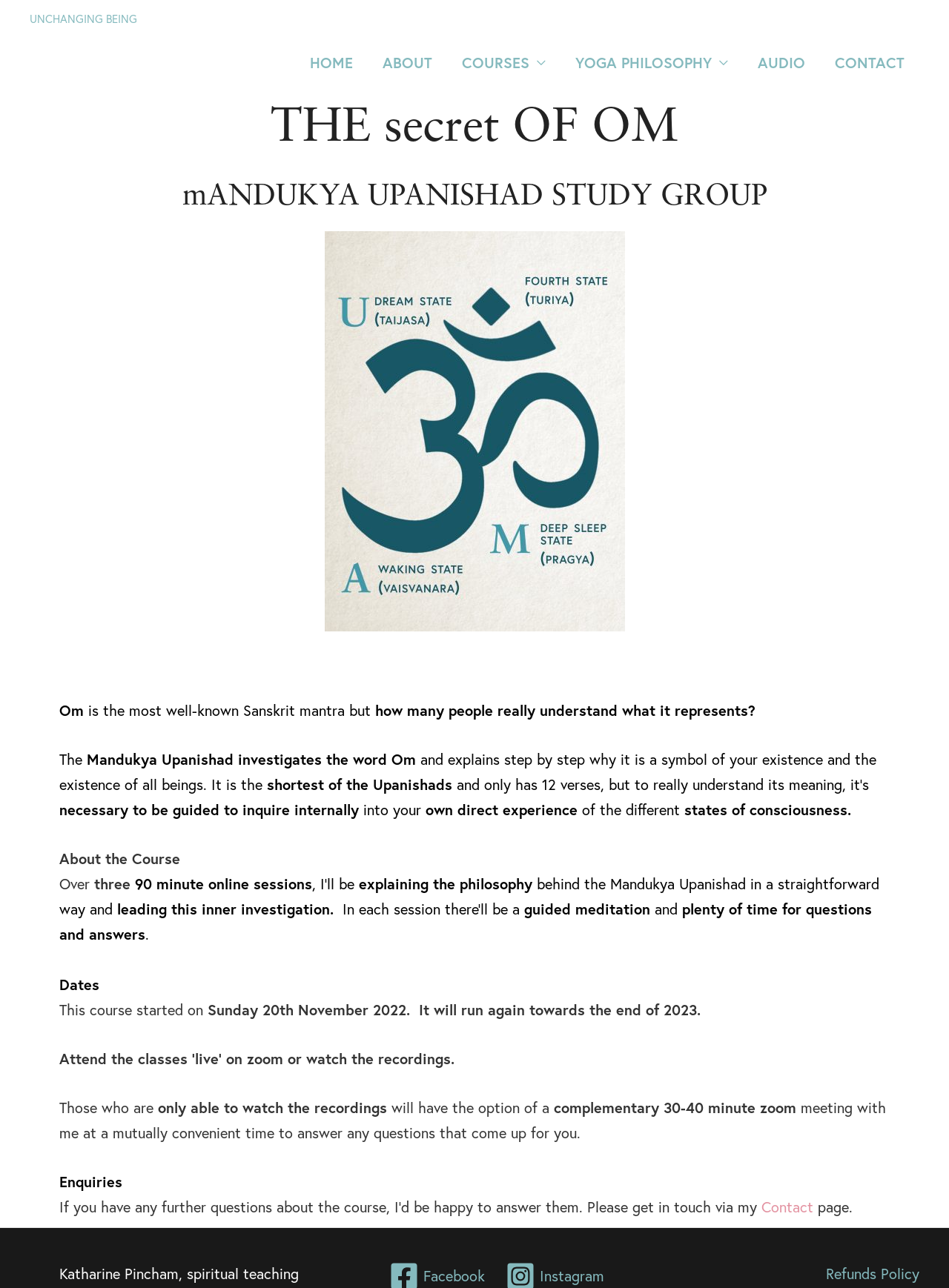Highlight the bounding box coordinates of the region I should click on to meet the following instruction: "Click the 'CONTACT' link".

[0.864, 0.029, 0.969, 0.069]